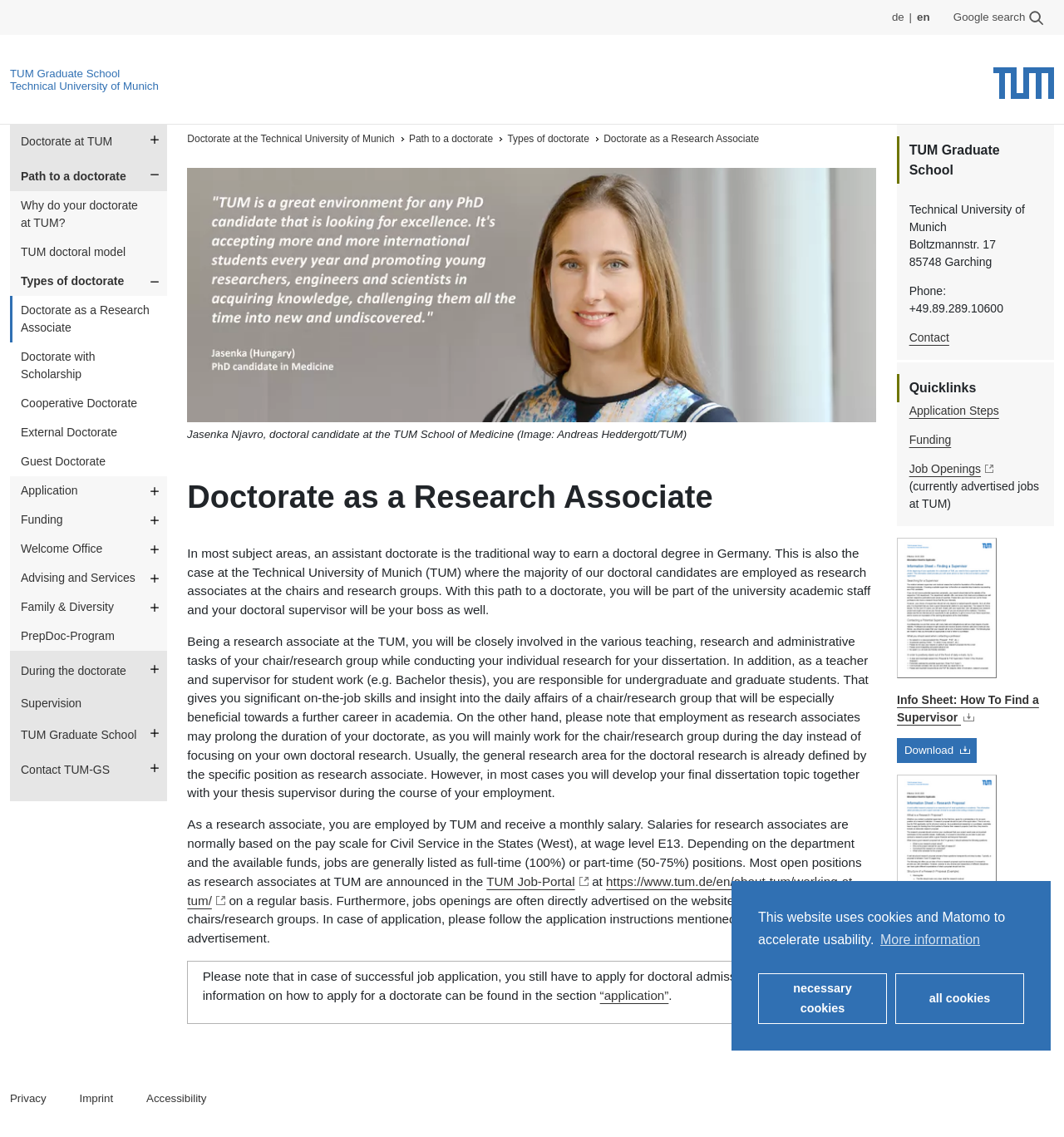Please identify the bounding box coordinates of where to click in order to follow the instruction: "Change language to Cymraeg".

None